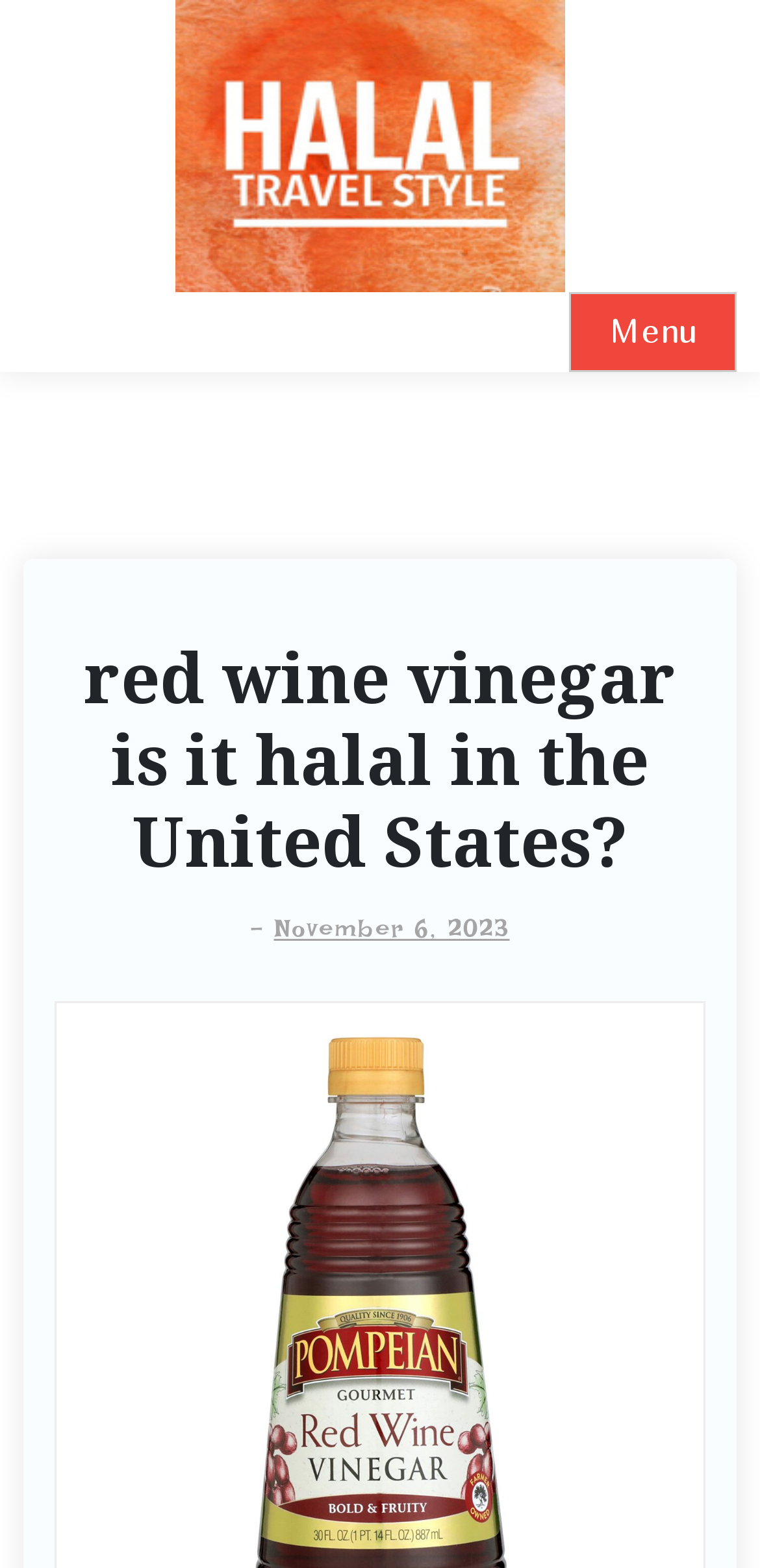Determine the bounding box coordinates for the UI element matching this description: "Menu Close".

[0.749, 0.186, 0.969, 0.237]